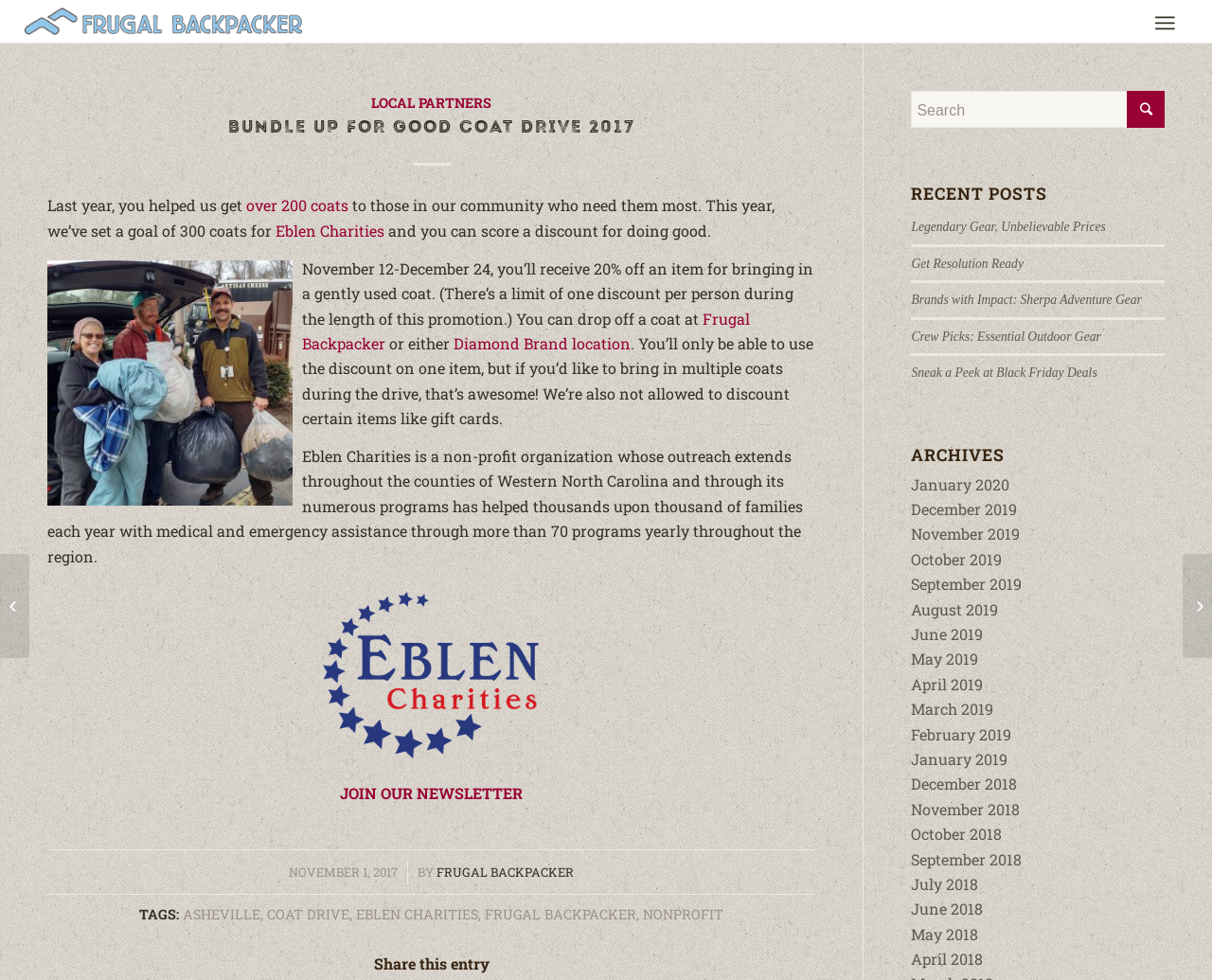Find the headline of the webpage and generate its text content.

BUNDLE UP FOR GOOD COAT DRIVE 2017